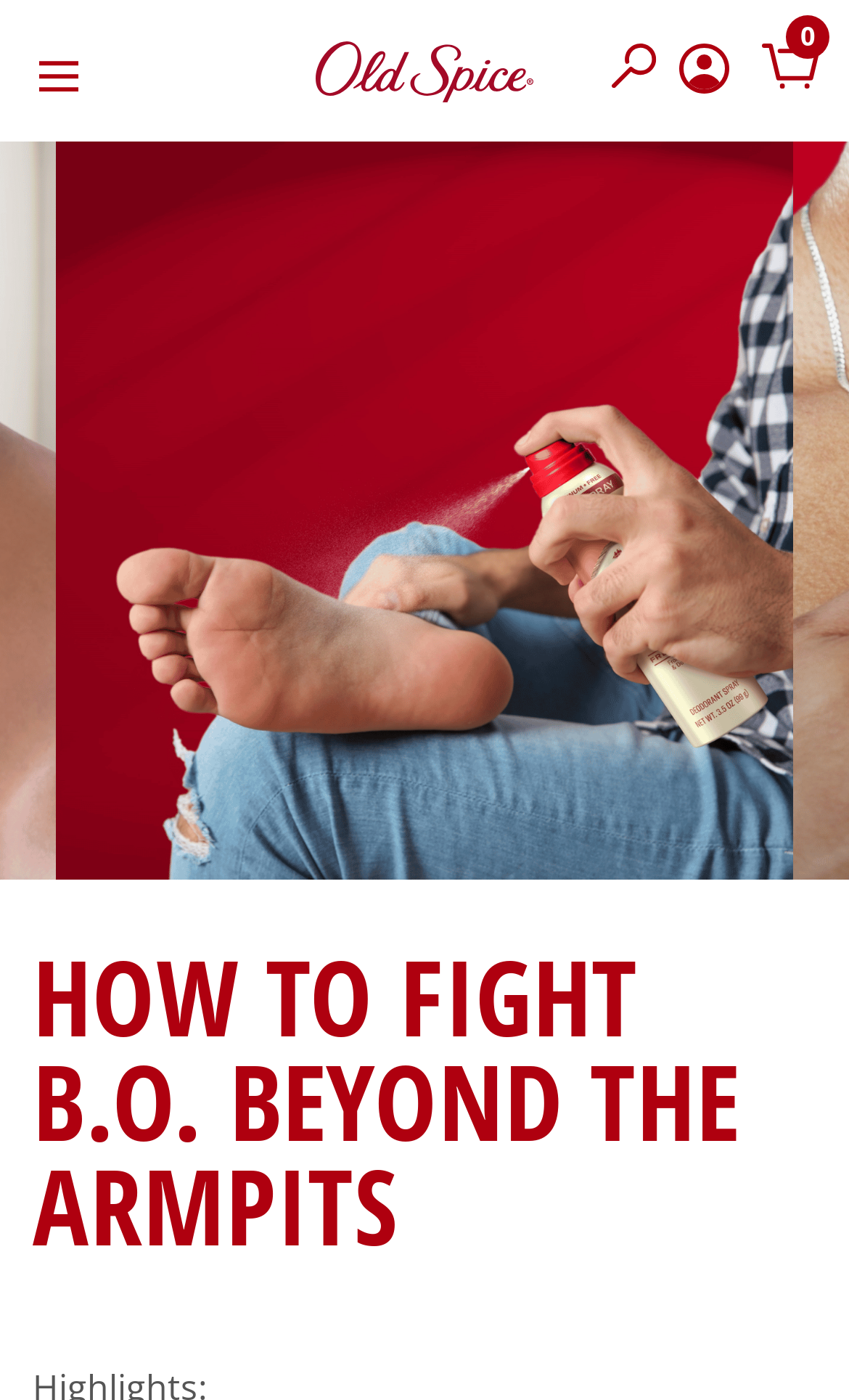What is the main topic of this webpage?
Give a comprehensive and detailed explanation for the question.

I determined the main topic by reading the heading 'HOW TO FIGHT B.O. BEYOND THE ARMPITS', which suggests that the webpage is about fighting body odor.